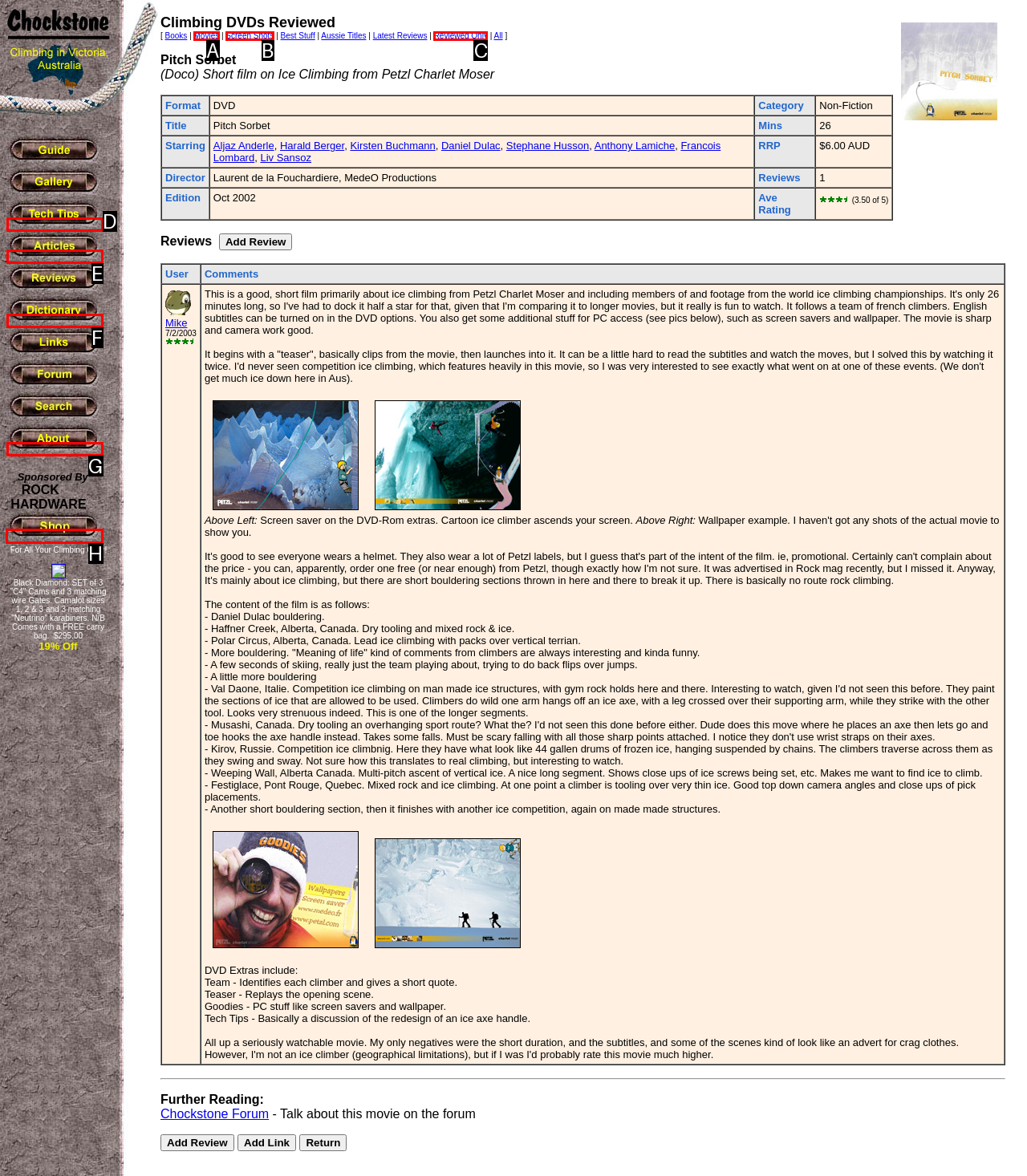Identify the correct option to click in order to complete this task: Go to the 'Shop' page
Answer with the letter of the chosen option directly.

H